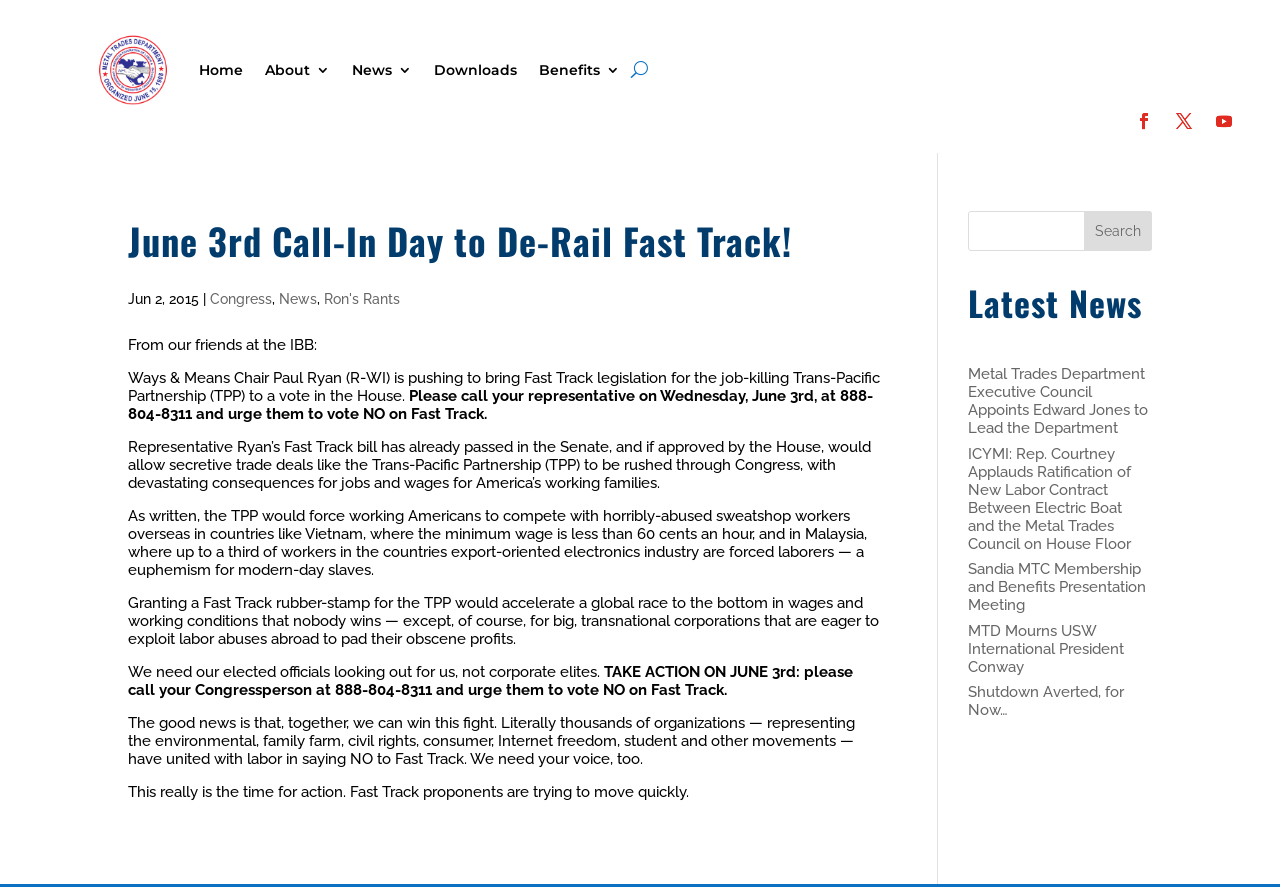Using the given description, provide the bounding box coordinates formatted as (top-left x, top-left y, bottom-right x, bottom-right y), with all values being floating point numbers between 0 and 1. Description: News

[0.275, 0.071, 0.322, 0.087]